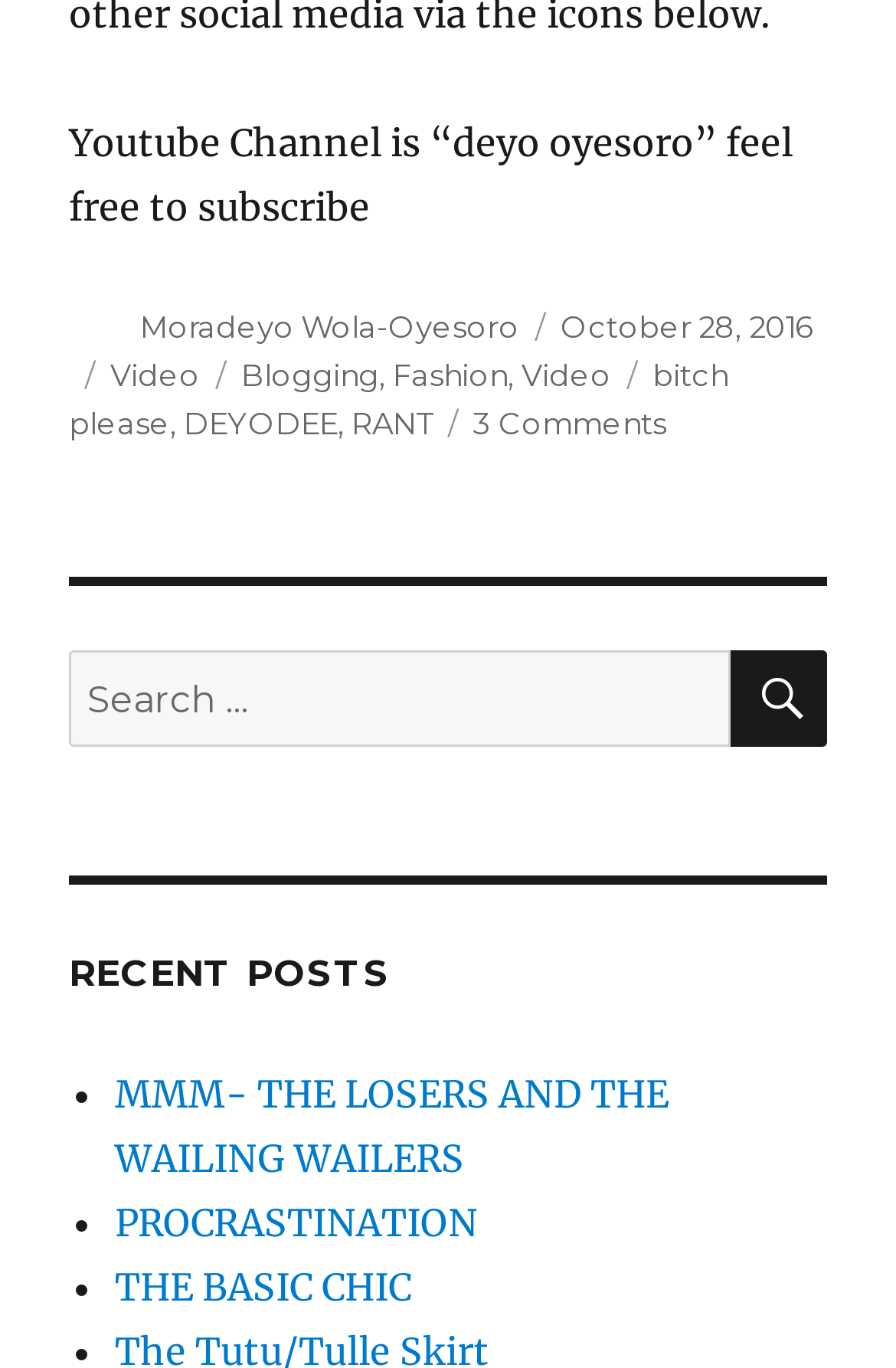Use a single word or phrase to answer the following:
What is the date of the post?

October 28, 2016